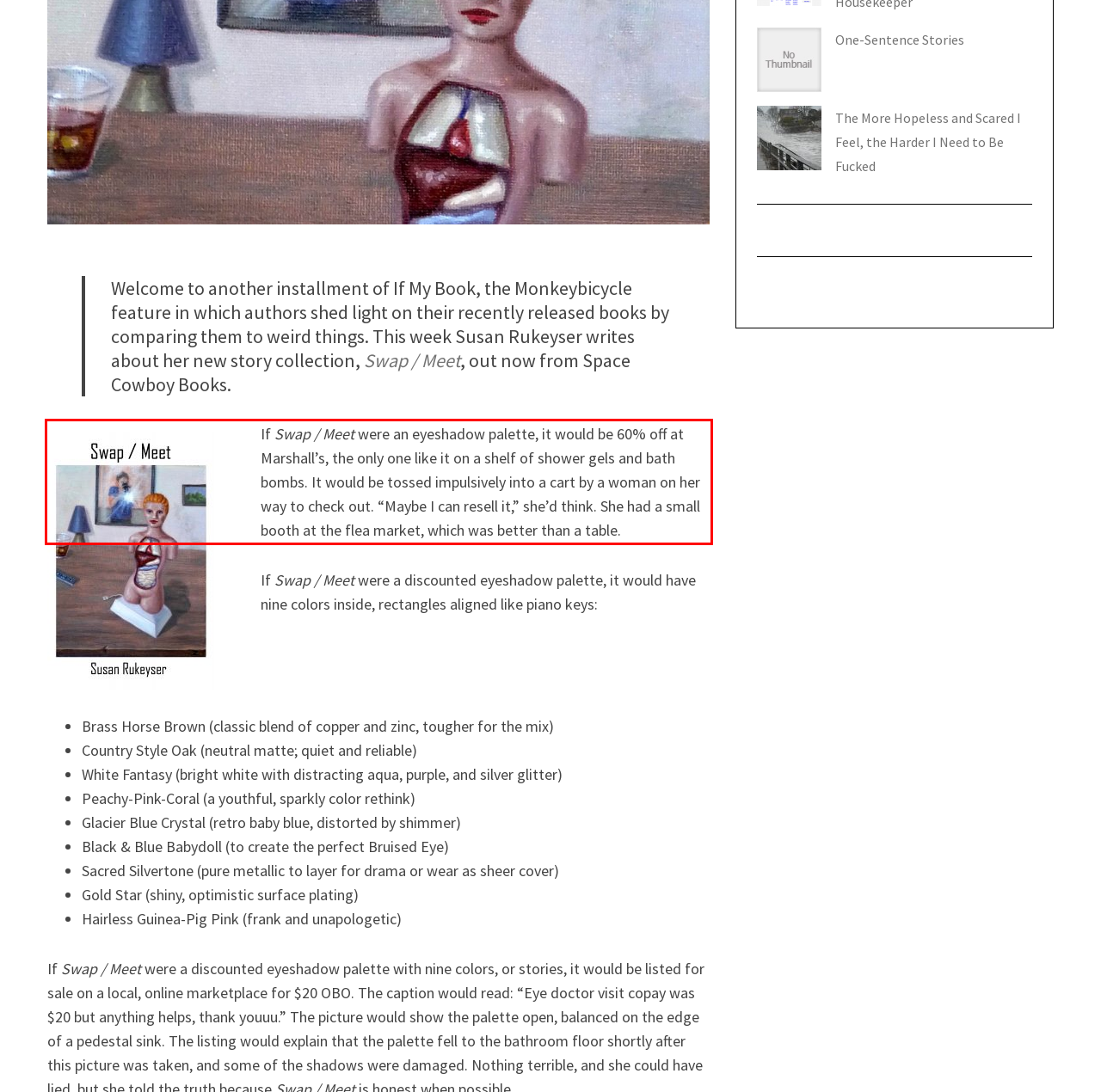You are provided with a screenshot of a webpage featuring a red rectangle bounding box. Extract the text content within this red bounding box using OCR.

If Swap / Meet were an eyeshadow palette, it would be 60% off at Marshall’s, the only one like it on a shelf of shower gels and bath bombs. It would be tossed impulsively into a cart by a woman on her way to check out. “Maybe I can resell it,” she’d think. She had a small booth at the flea market, which was better than a table.